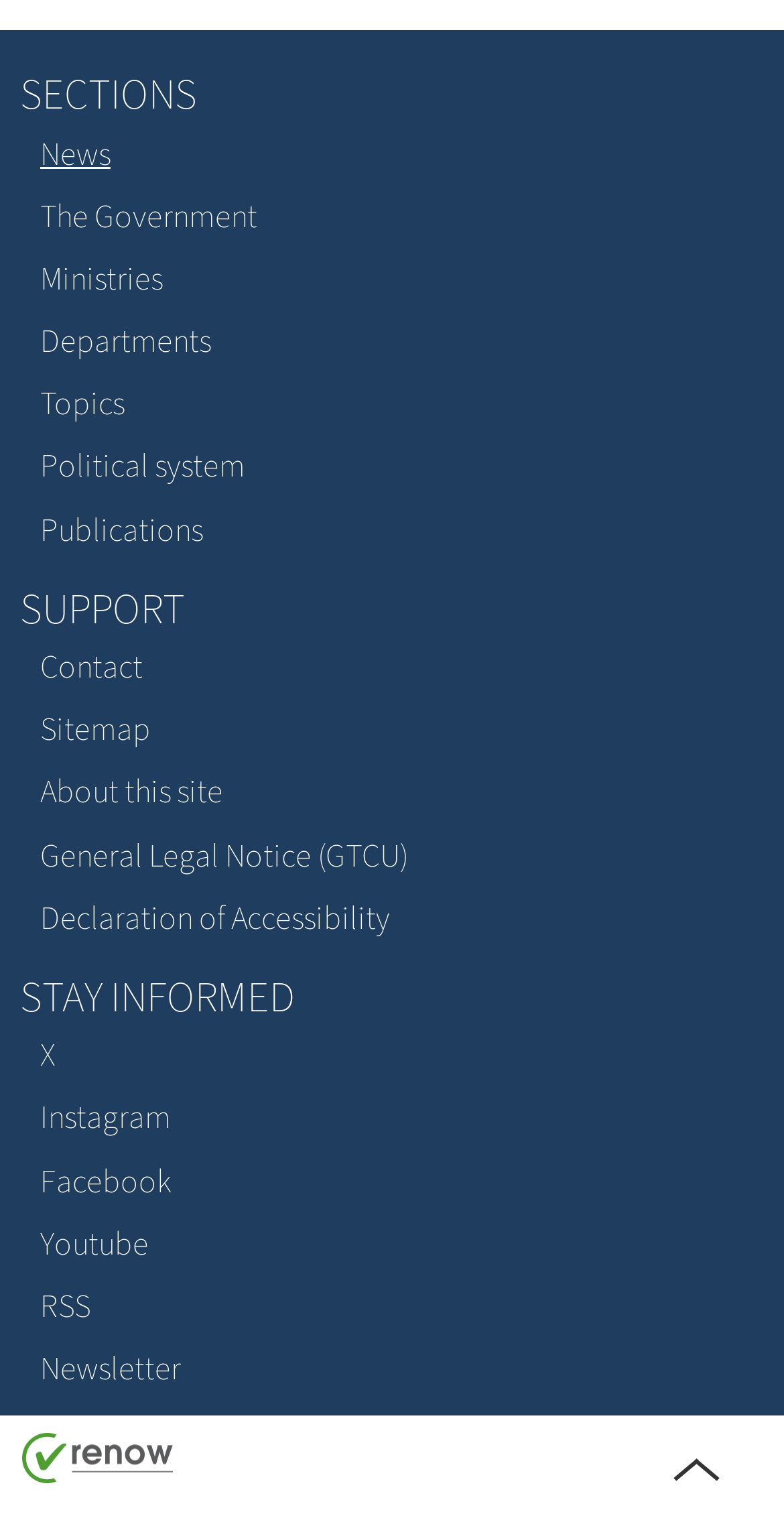Please determine the bounding box coordinates of the element to click in order to execute the following instruction: "Contact the government". The coordinates should be four float numbers between 0 and 1, specified as [left, top, right, bottom].

[0.026, 0.419, 0.974, 0.46]